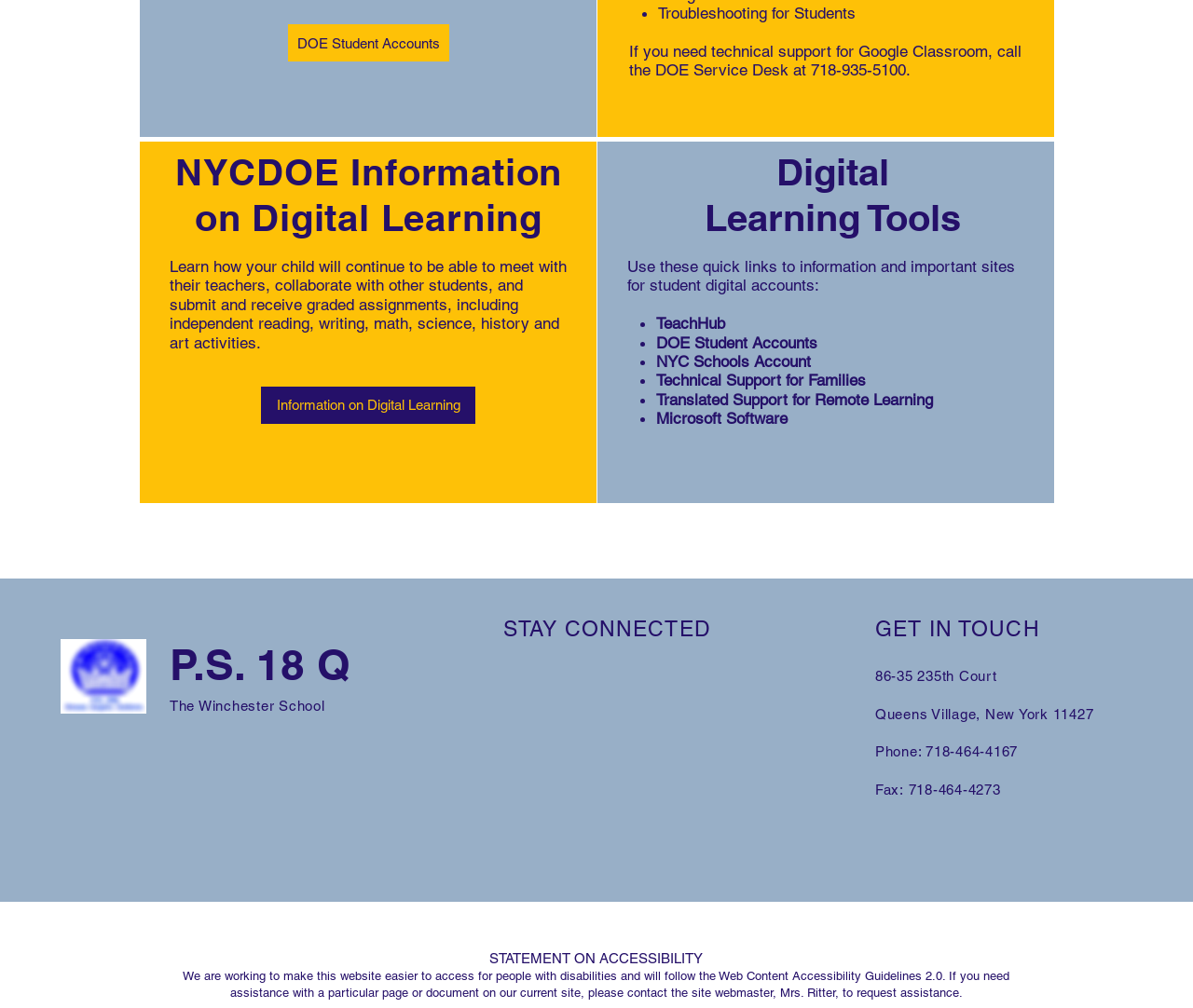Identify the bounding box coordinates of the clickable section necessary to follow the following instruction: "Click on DOE Student Accounts". The coordinates should be presented as four float numbers from 0 to 1, i.e., [left, top, right, bottom].

[0.241, 0.024, 0.377, 0.061]